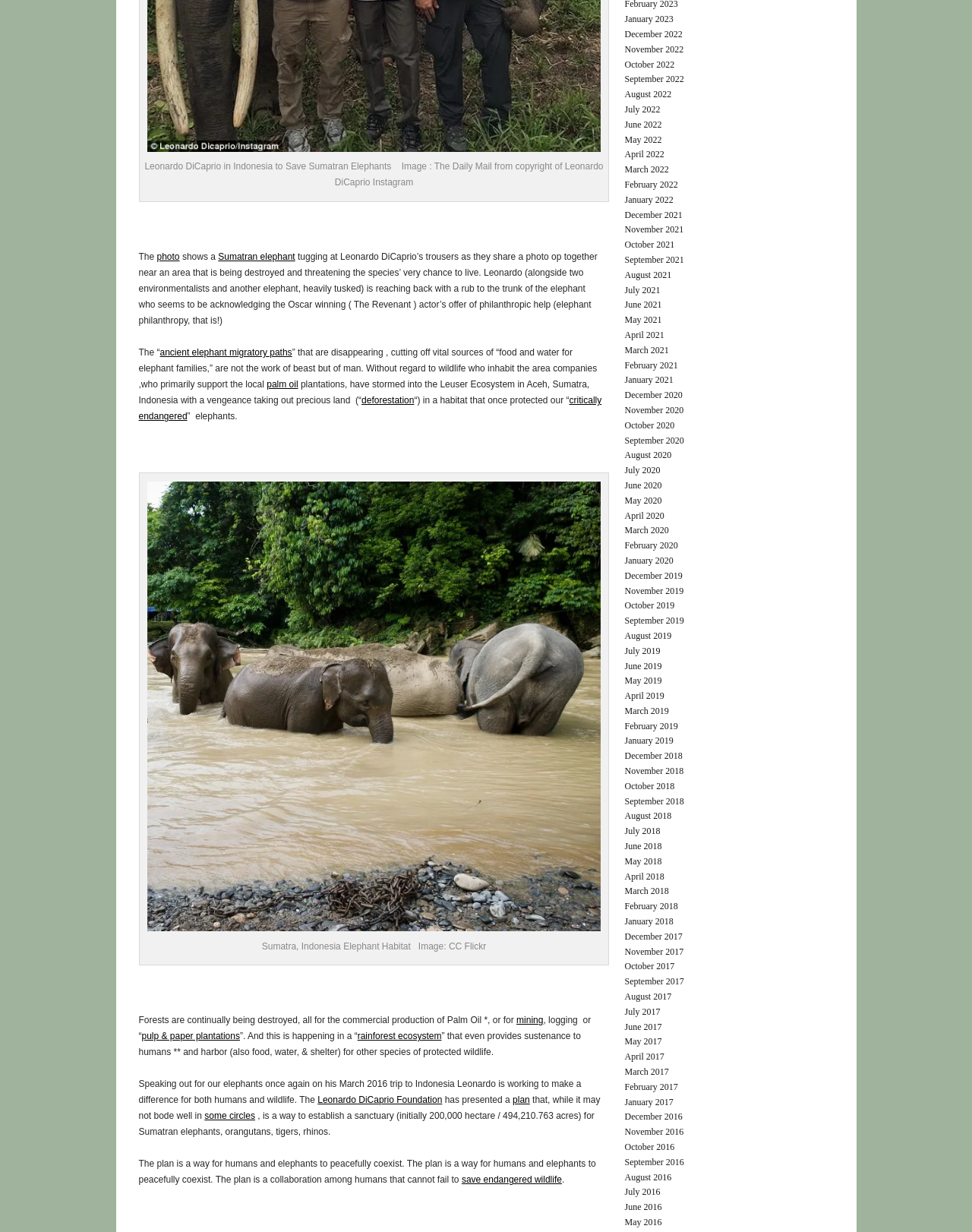Find the bounding box coordinates for the HTML element specified by: "mining".

[0.531, 0.824, 0.559, 0.833]